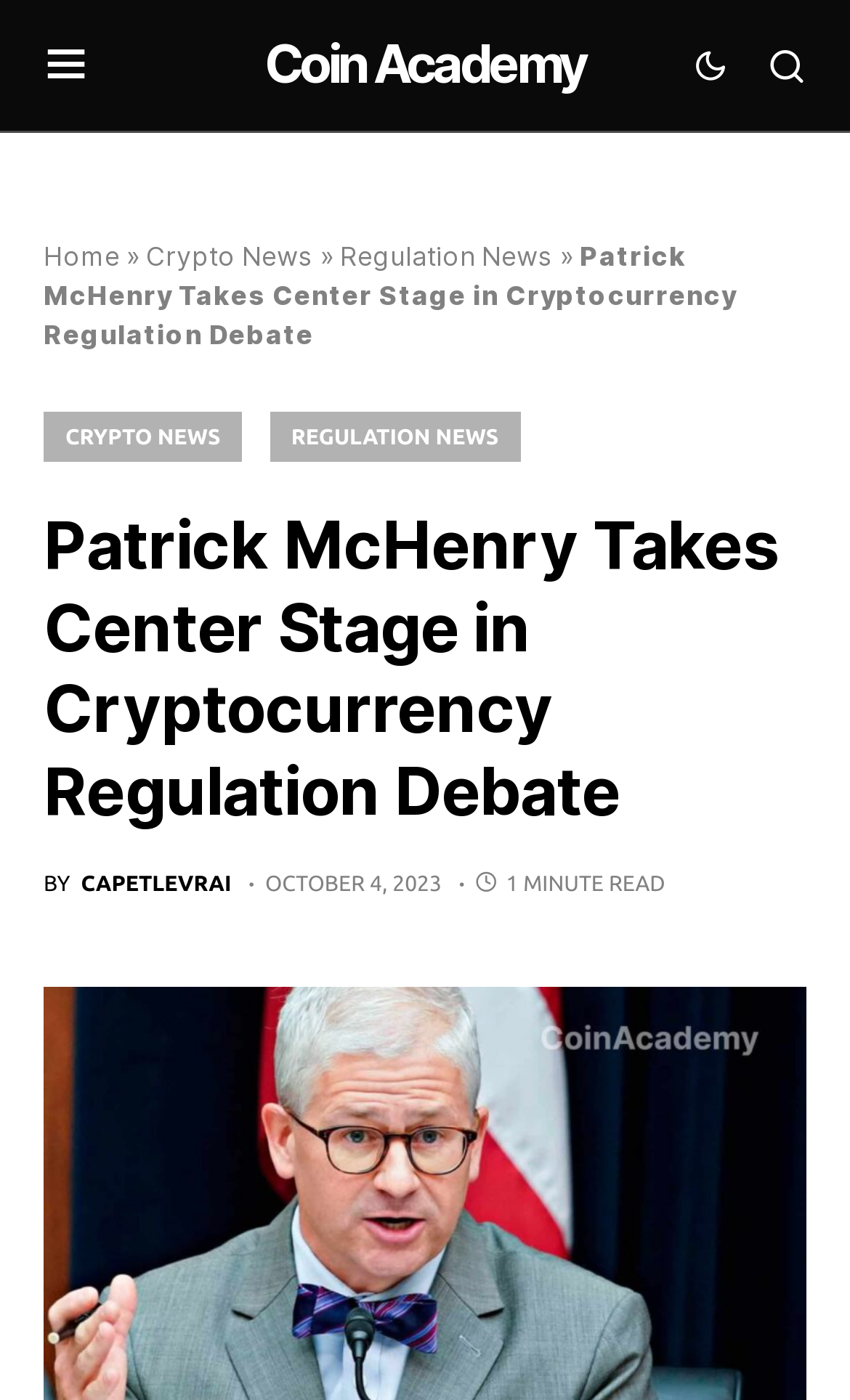When was the article published?
Please provide a single word or phrase based on the screenshot.

OCTOBER 4, 2023